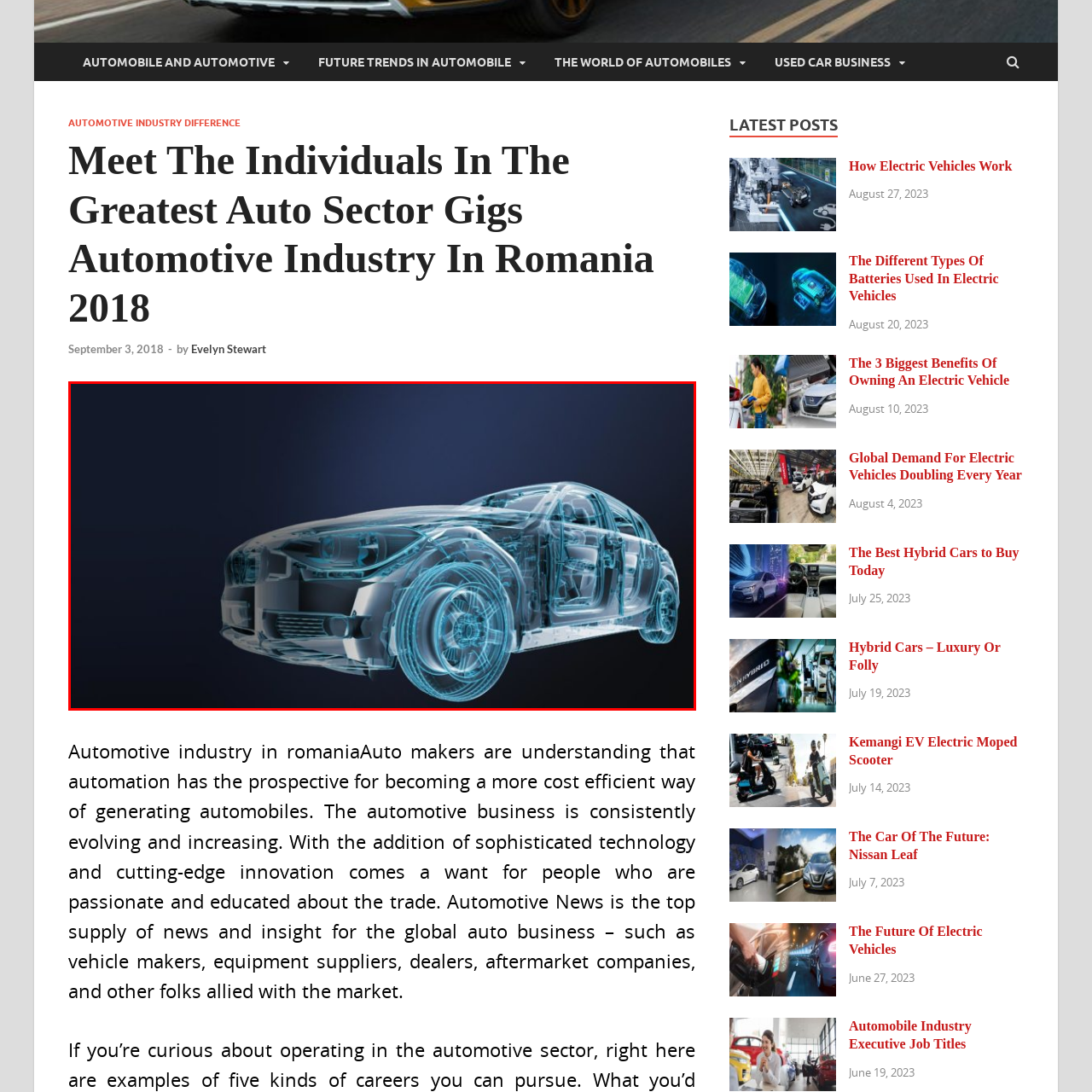What is the theme suggested by the image?
Direct your attention to the area of the image outlined in red and provide a detailed response based on the visual information available.

The caption suggests that the image embodies the synergy between technology and automotive design, reflecting ongoing trends toward automation and sophisticated manufacturing processes, which aligns with themes of innovation and advanced engineering.